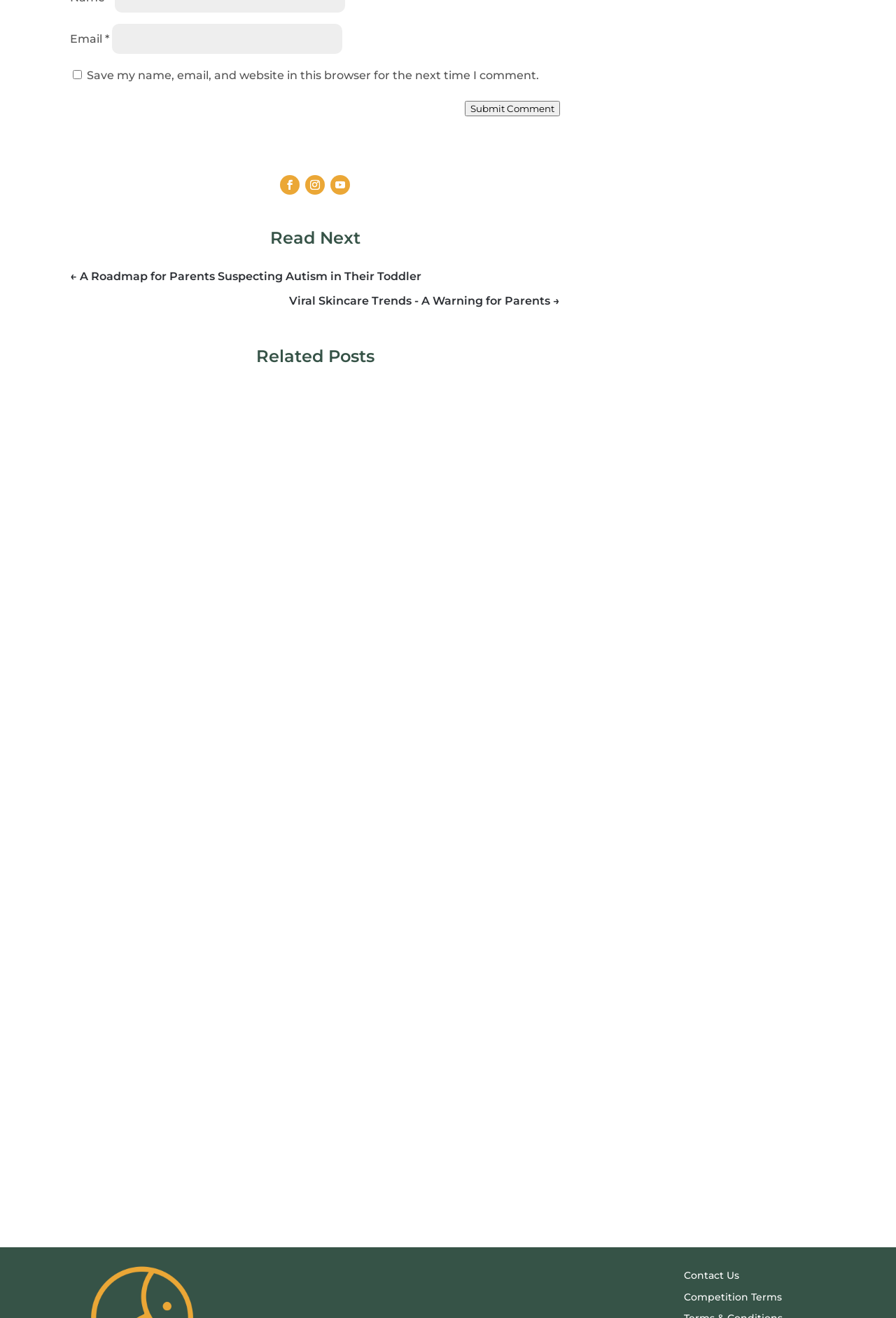Identify the bounding box coordinates of the section to be clicked to complete the task described by the following instruction: "Submit a comment". The coordinates should be four float numbers between 0 and 1, formatted as [left, top, right, bottom].

[0.519, 0.076, 0.625, 0.088]